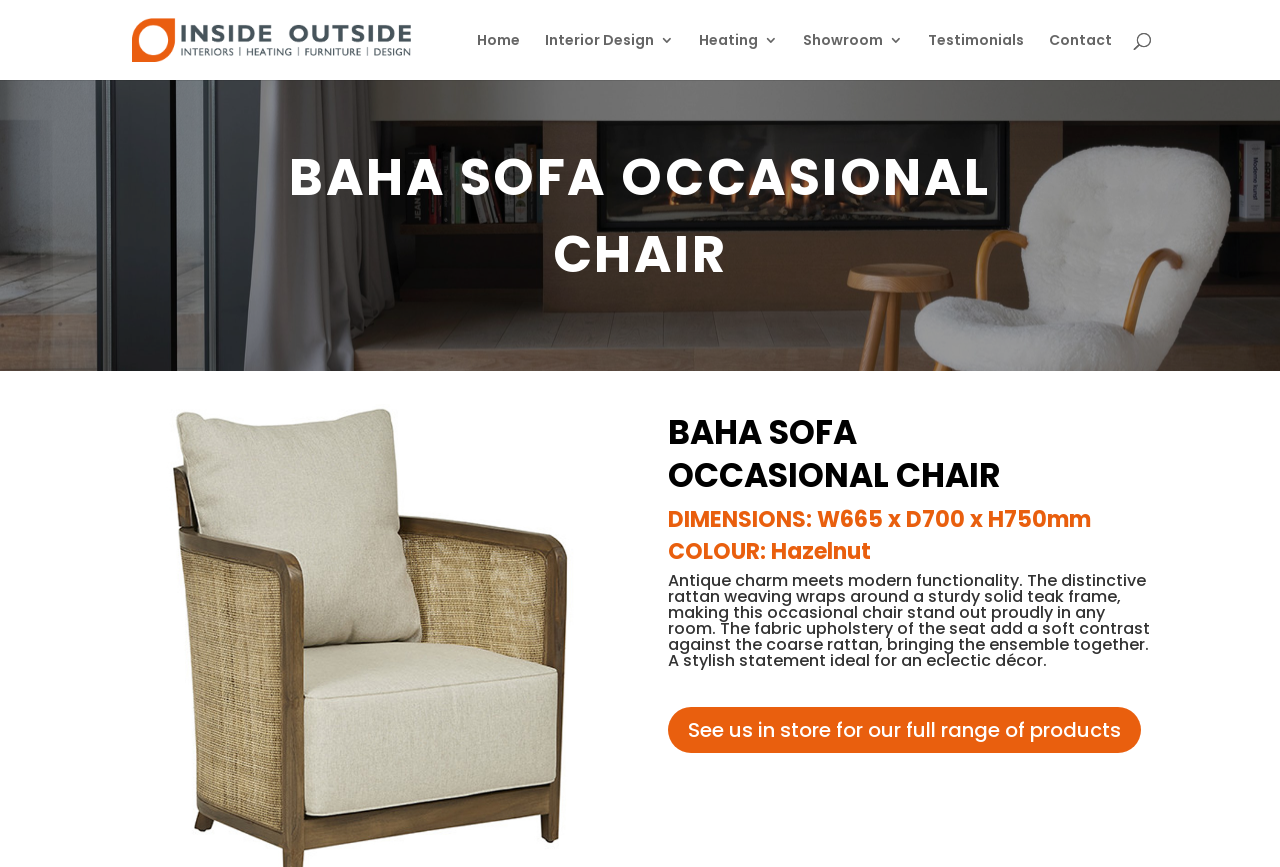What is the material of the frame of the Baha Sofa Occasional Chair?
Respond to the question with a single word or phrase according to the image.

Solid teak